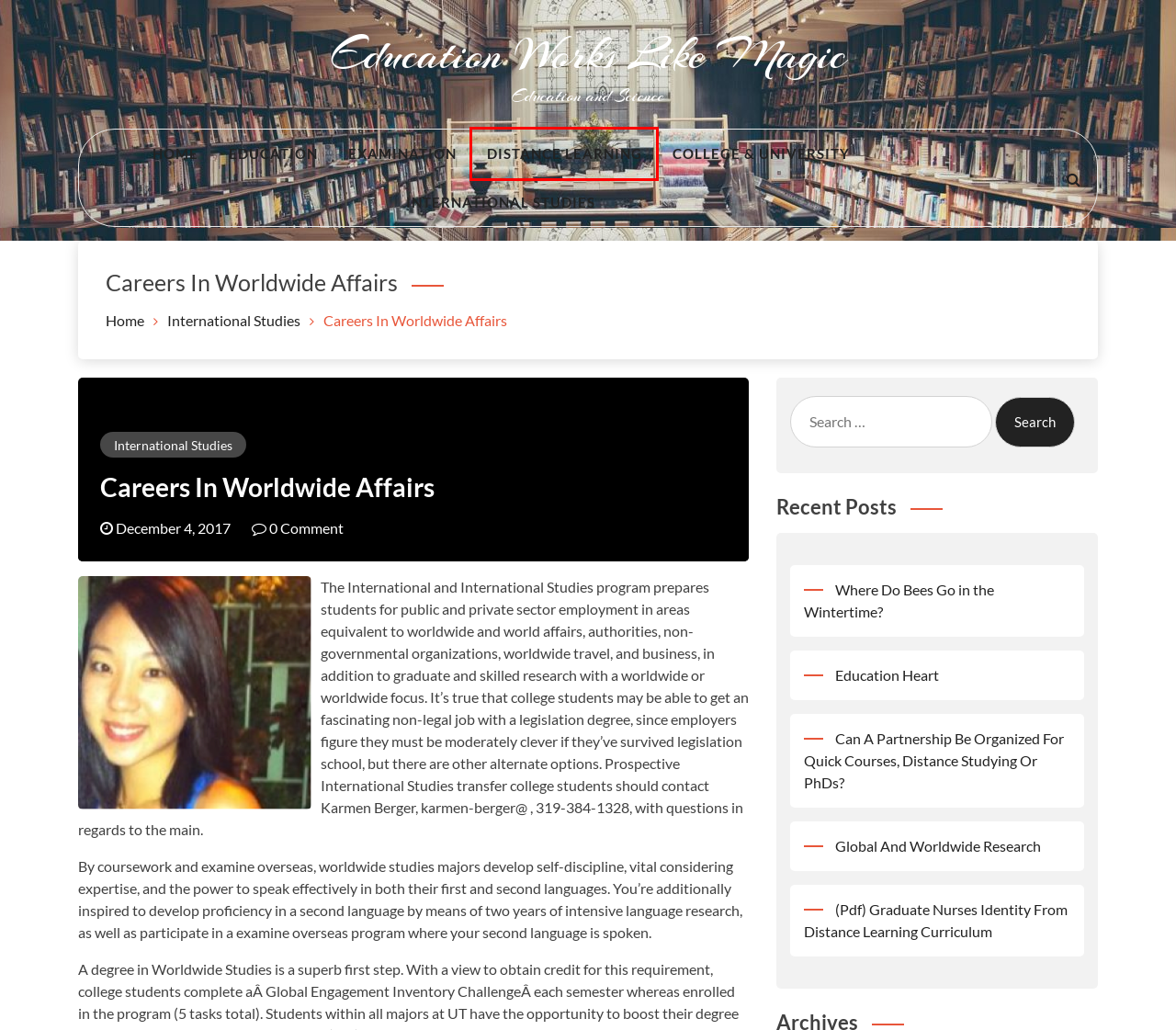You have a screenshot of a webpage with an element surrounded by a red bounding box. Choose the webpage description that best describes the new page after clicking the element inside the red bounding box. Here are the candidates:
A. International Studies Archives - Education Works Like Magic
B. Education Heart - Education Works Like Magic
C. Education Archives - Education Works Like Magic
D. Examination Archives - Education Works Like Magic
E. (Pdf) Graduate Nurses Identity From Distance Learning Curriculum - Education Works Like Magic
F. Education Works Like Magic - Education and Science
G. Distance Learning Archives - Education Works Like Magic
H. Global And Worldwide Research - Education Works Like Magic

G